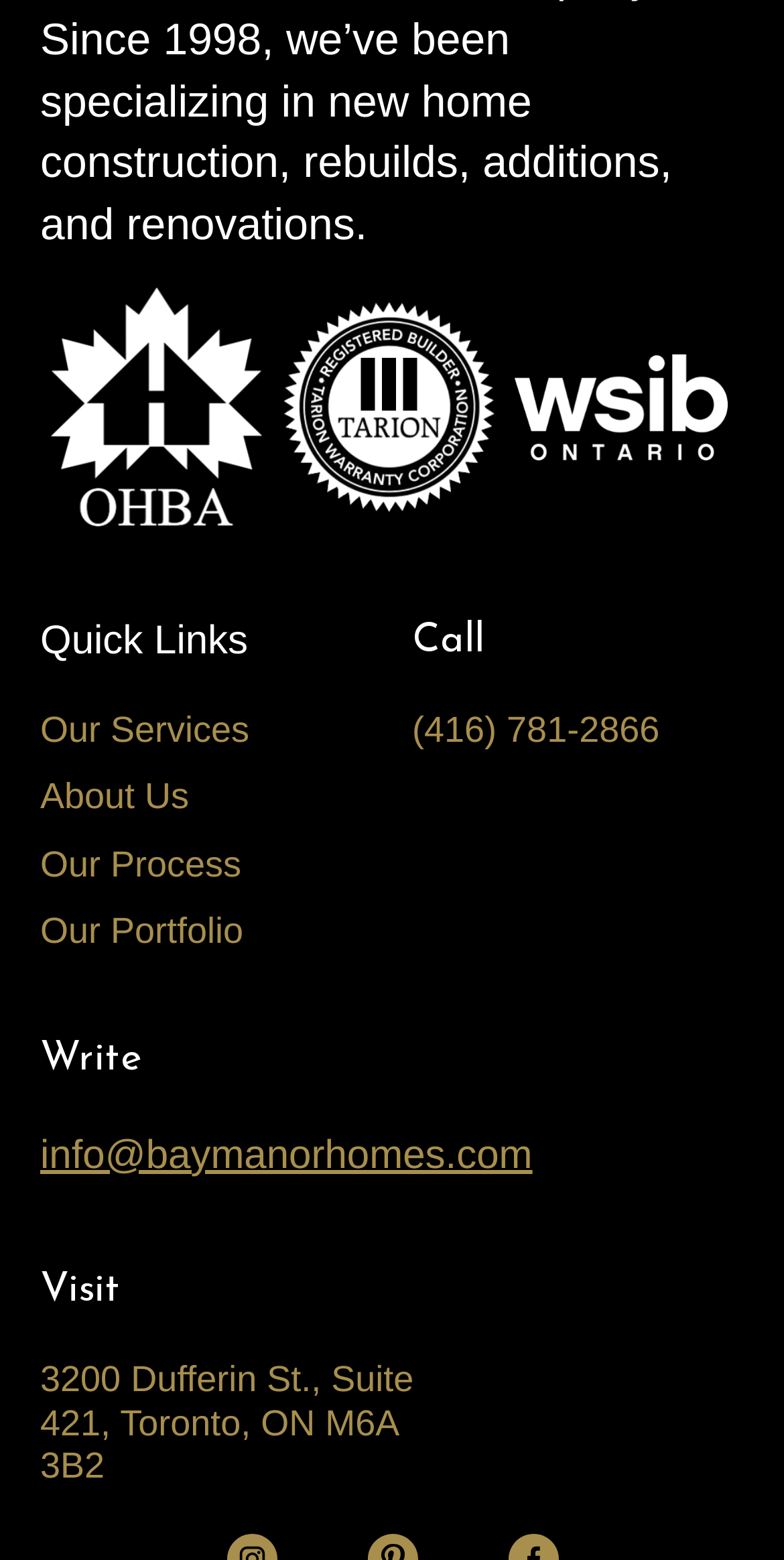What is the address to visit?
From the image, provide a succinct answer in one word or a short phrase.

3200 Dufferin St., Suite 421, Toronto, ON M6A 3B2